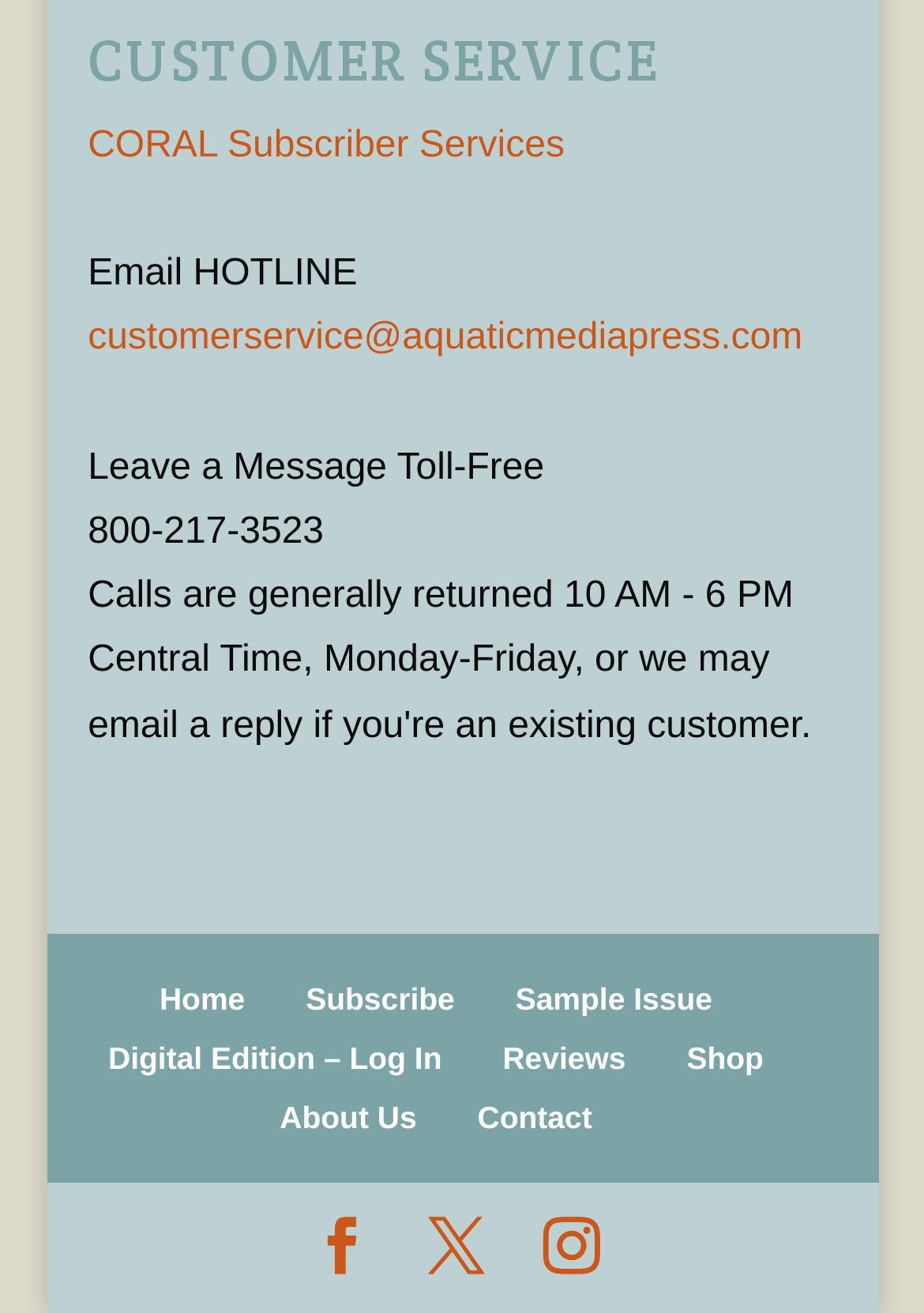Analyze the image and provide a detailed answer to the question: What is the toll-free phone number?

I found the toll-free phone number by looking at the static text element that says 'Leave a Message Toll-Free' and then finding the static text element right below it, which contains the phone number.